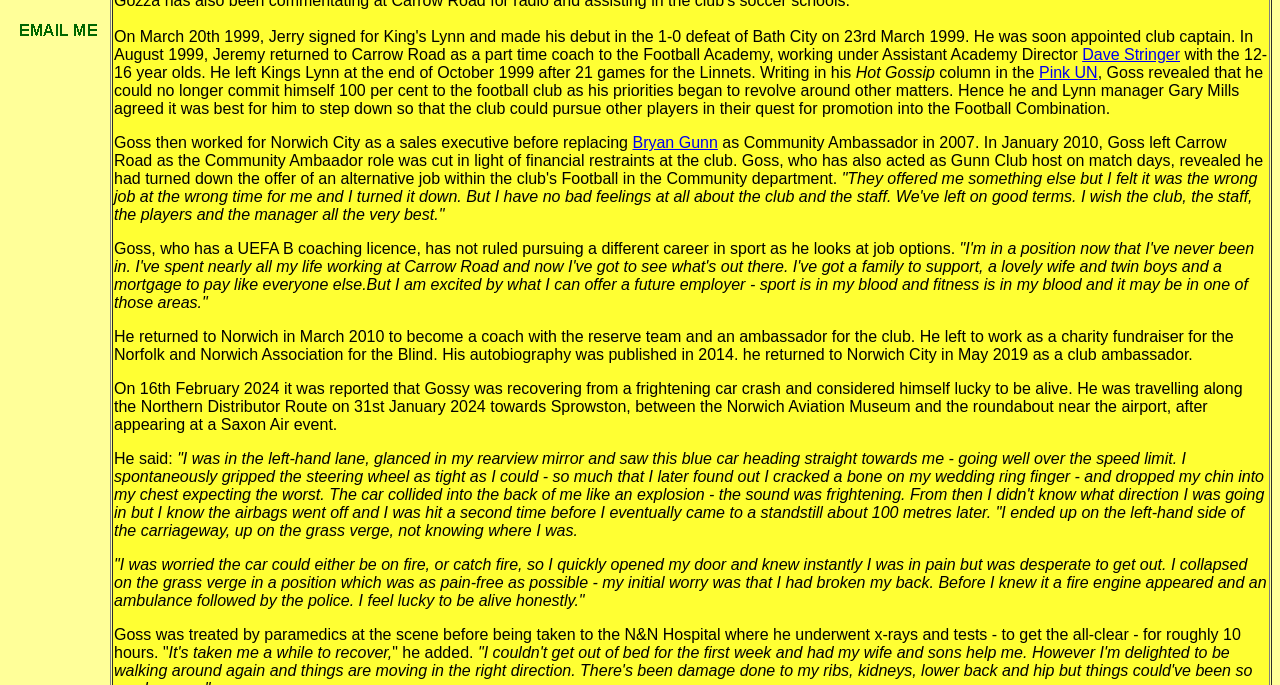Please provide the bounding box coordinate of the region that matches the element description: Pink UN. Coordinates should be in the format (top-left x, top-left y, bottom-right x, bottom-right y) and all values should be between 0 and 1.

[0.812, 0.094, 0.858, 0.118]